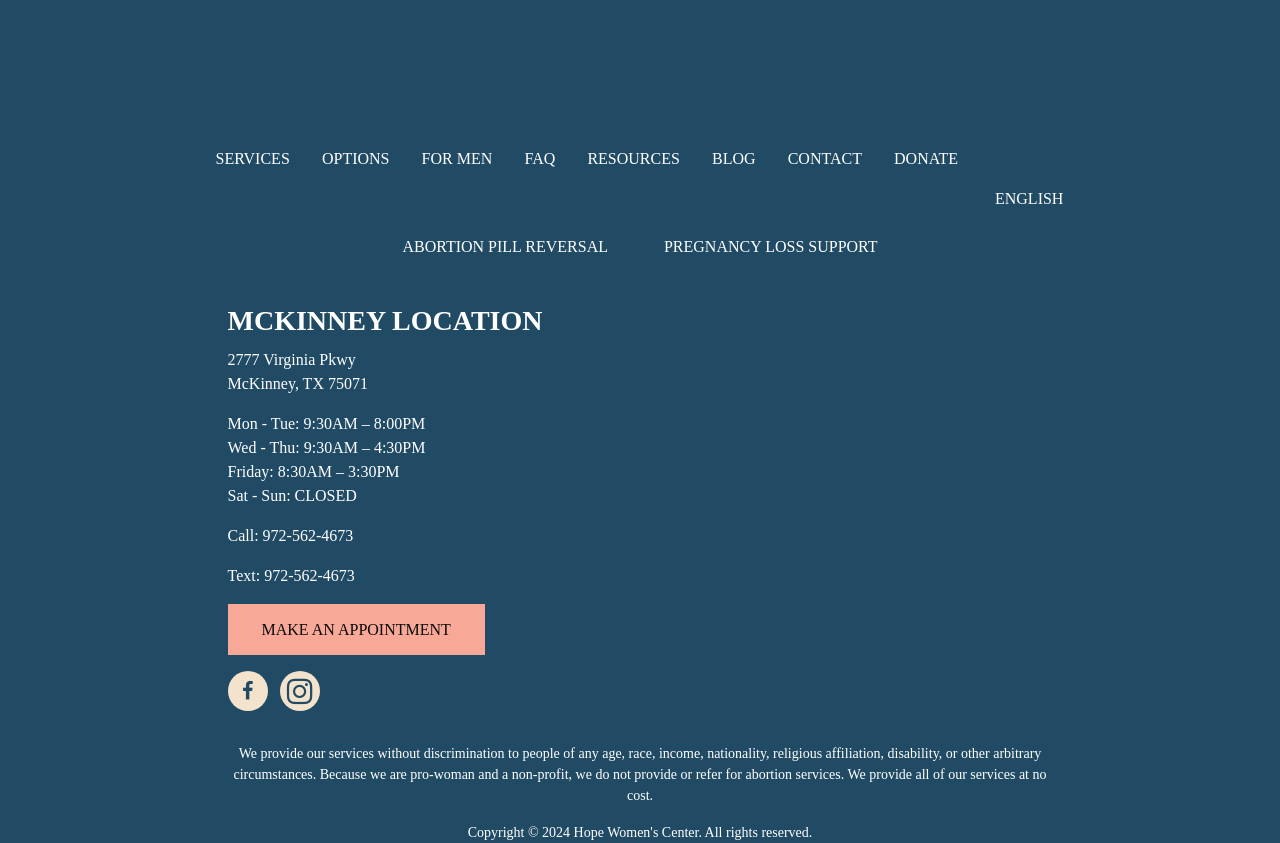Please locate the bounding box coordinates of the region I need to click to follow this instruction: "Learn about ABORTION PILL REVERSAL".

[0.296, 0.26, 0.494, 0.326]